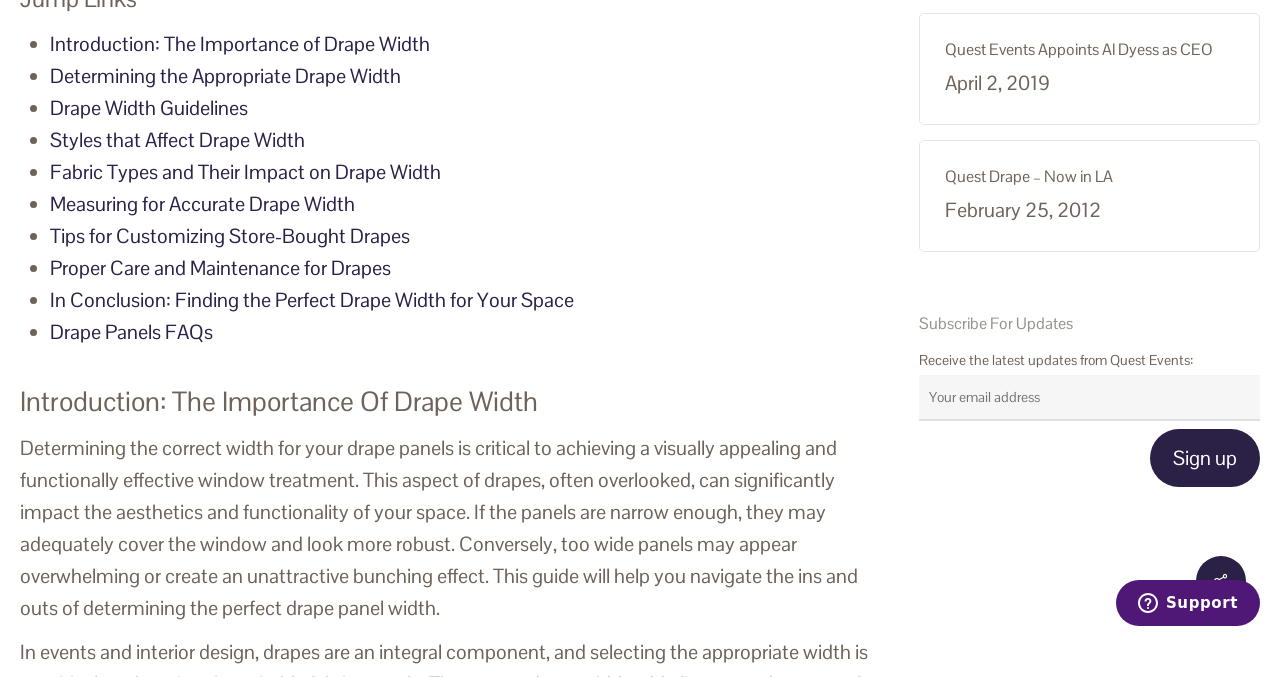Provide the bounding box coordinates, formatted as (top-left x, top-left y, bottom-right x, bottom-right y), with all values being floating point numbers between 0 and 1. Identify the bounding box of the UI element that matches the description: Measuring for Accurate Drape Width

[0.039, 0.282, 0.277, 0.32]